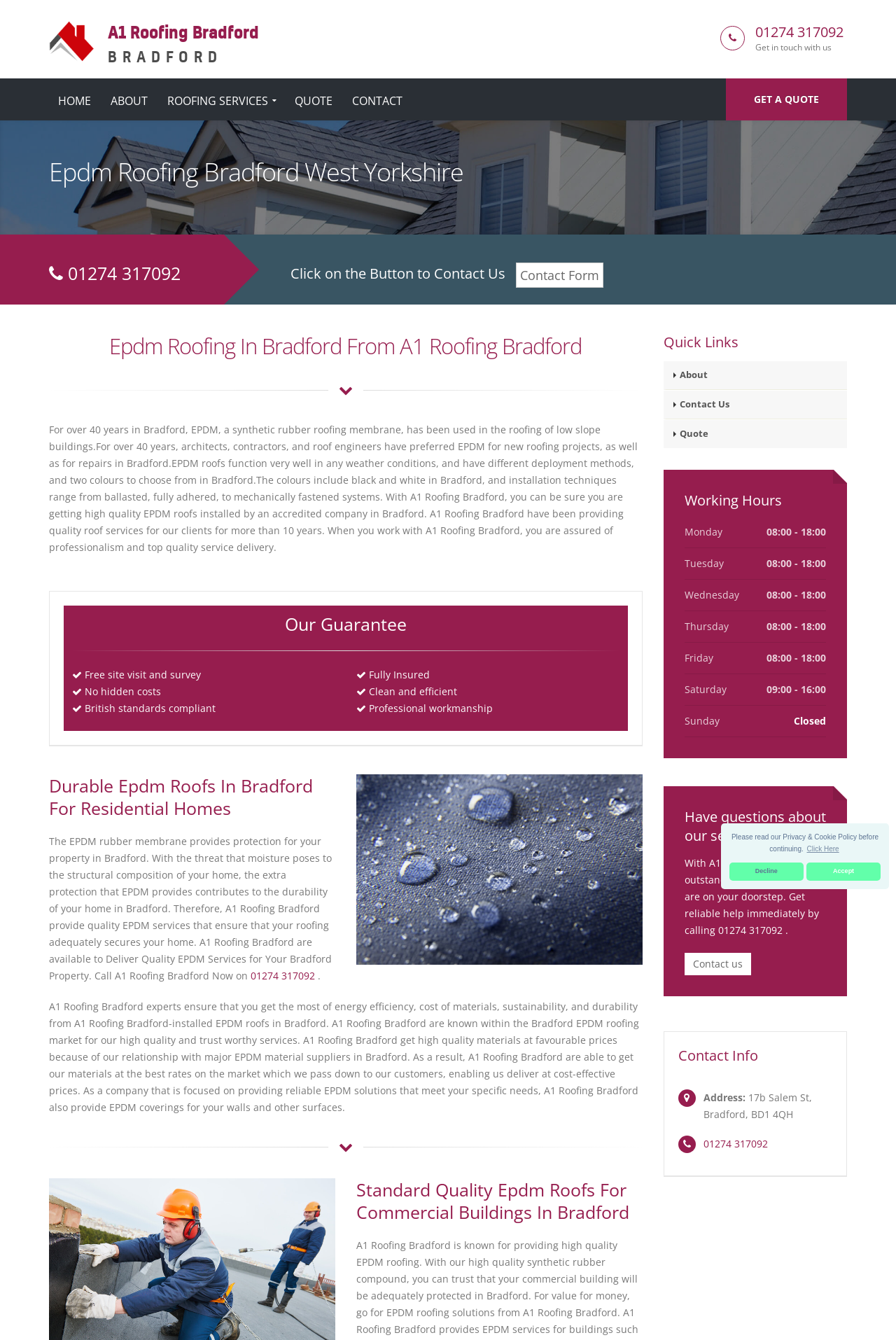What is the benefit of EPDM roofs in terms of moisture protection?
Deliver a detailed and extensive answer to the question.

I found the benefit by reading the paragraph that explains how EPDM roofs provide extra protection for your property by preventing moisture from damaging the structural composition of your home.